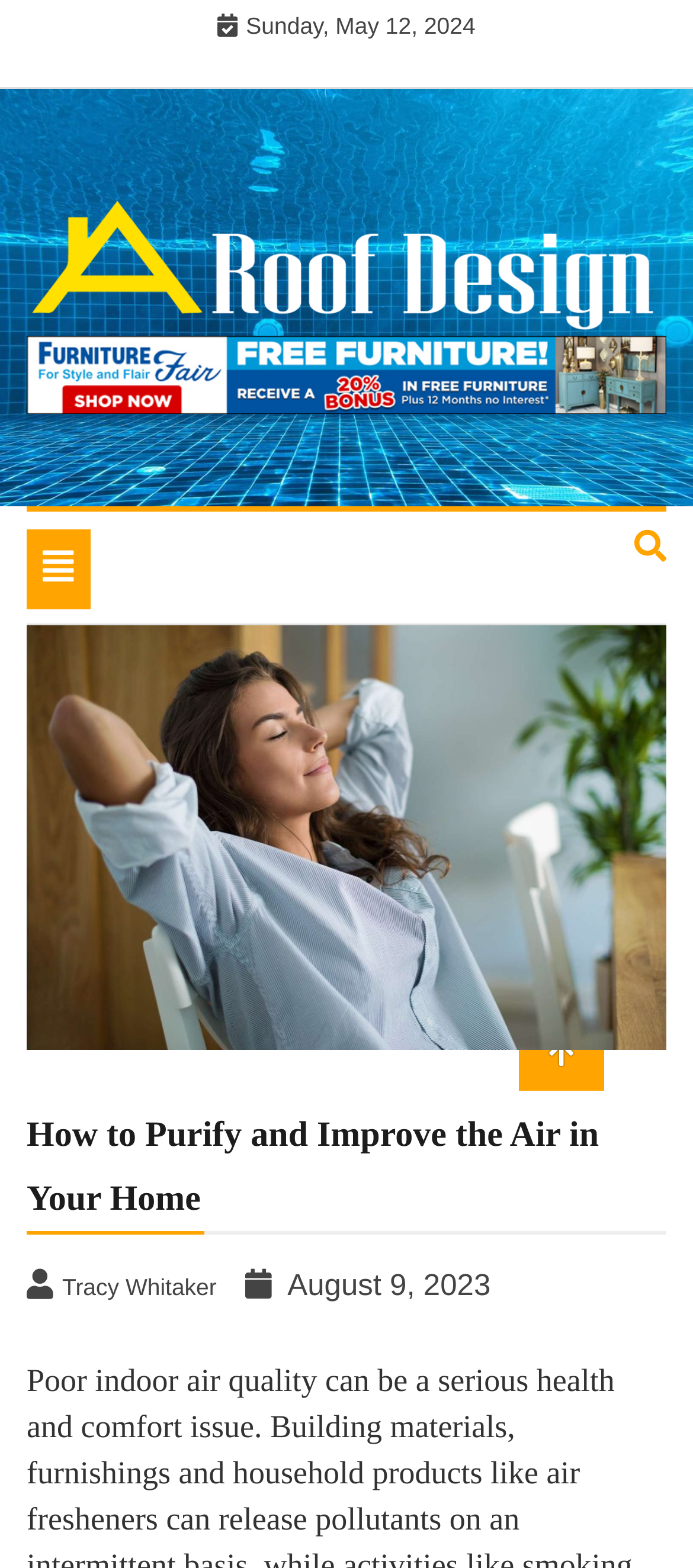Please provide a comprehensive answer to the question based on the screenshot: What is the title of the article?

I found the title of the article by looking at the heading element with the text 'How to Purify and Improve the Air in Your Home' which is located below the navigation links.